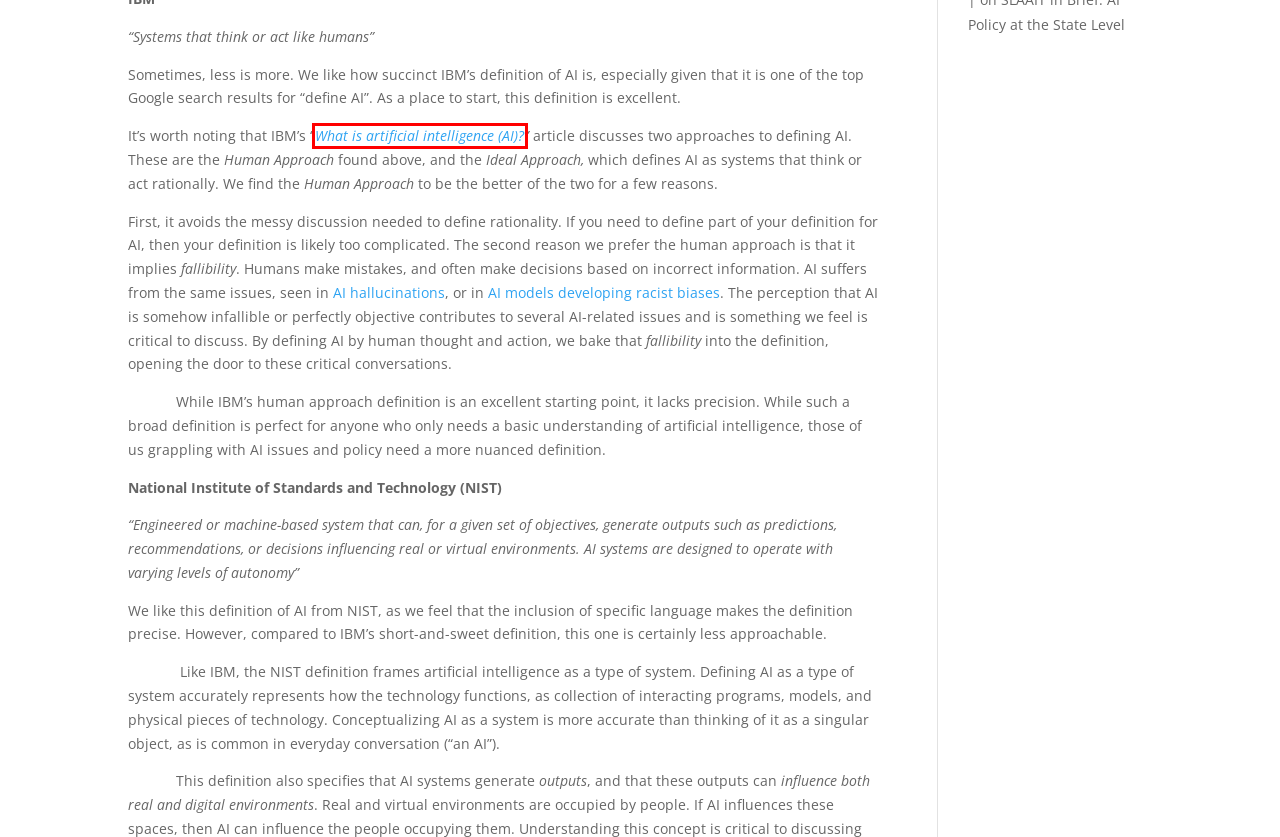Observe the screenshot of a webpage with a red bounding box highlighting an element. Choose the webpage description that accurately reflects the new page after the element within the bounding box is clicked. Here are the candidates:
A. Information/Join CIRCL |
B. Blog Tool, Publishing Platform, and CMS – WordPress.org
C. What Are AI Hallucinations? | IBM
D. SLAAIT in Brief: AI Policy at the State Level |
E. Our AI Futures (Libraries in Response) |
F. Upcoming SLAAIT Content |
G. The Most Popular WordPress Themes In The World
H. What is Artificial Intelligence (AI)? | IBM

H